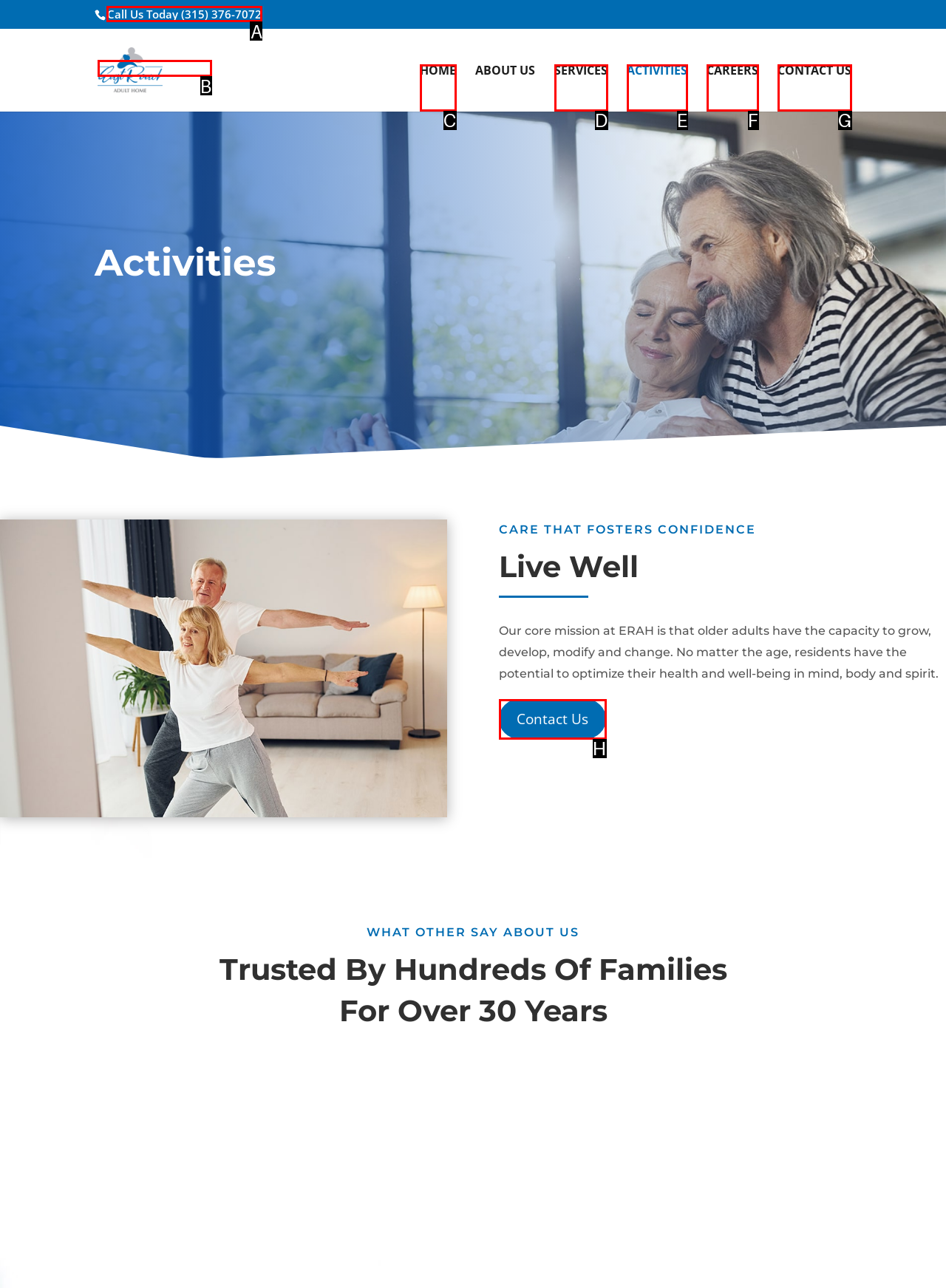Which choice should you pick to execute the task: Call the phone number
Respond with the letter associated with the correct option only.

A